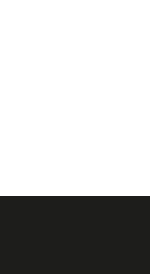Create a detailed narrative that captures the essence of the image.

The image displayed is a WeChat QR code, prominently placed on a webpage that likely pertains to social media connections and engagement. The design appears simple and effective, emphasizing the QR code itself, which is a common method for users to quickly connect with brands or services on WeChat. This feature indicates a strategic effort to enhance user connectivity and engagement, aligning with the site's broader theme of offering insights and updates. The presence of various social media links around this QR code reinforces the importance of digital communication in the contemporary landscape.